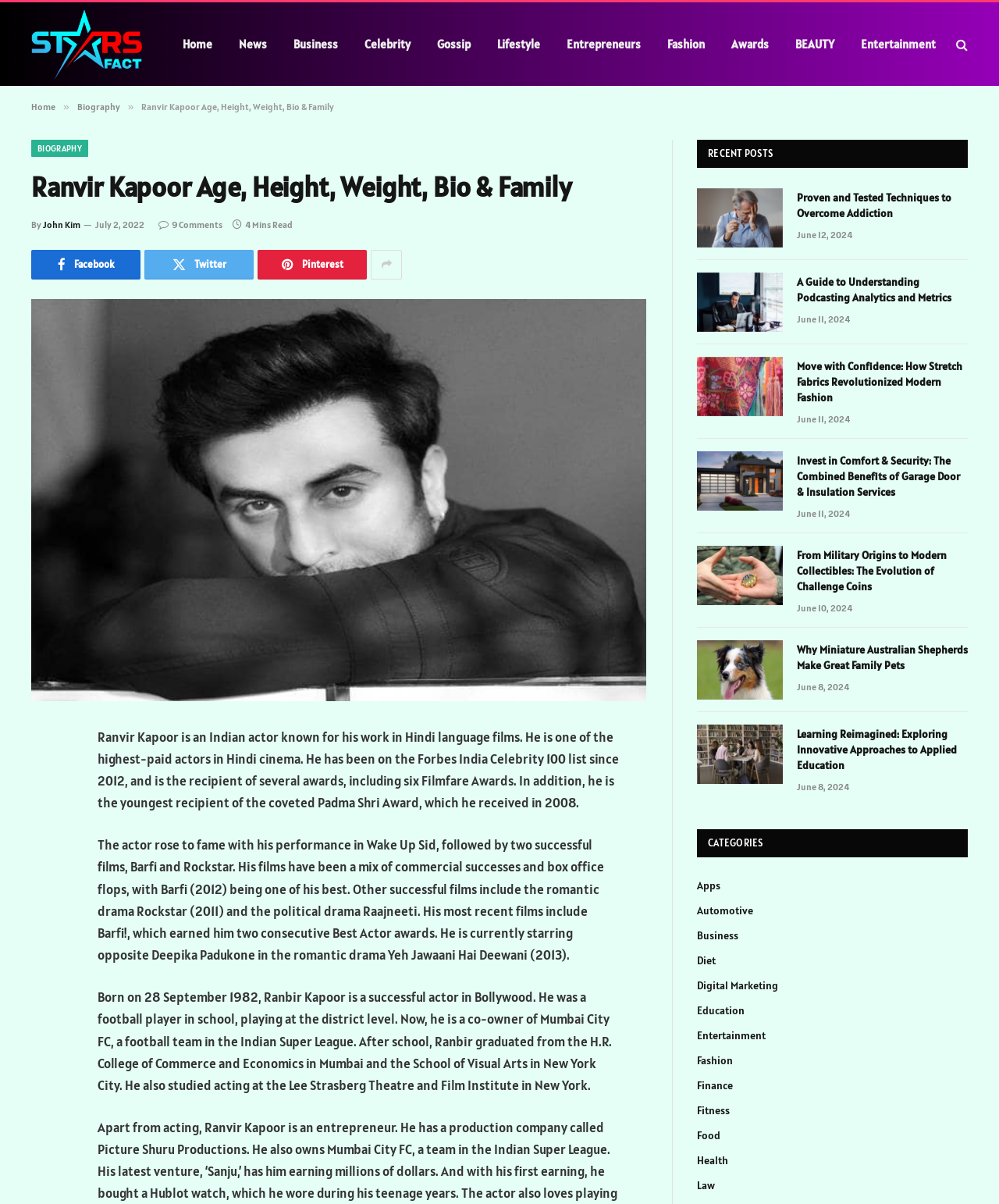Please provide a brief answer to the question using only one word or phrase: 
What is the number of Filmfare Awards won by Ranvir Kapoor?

six